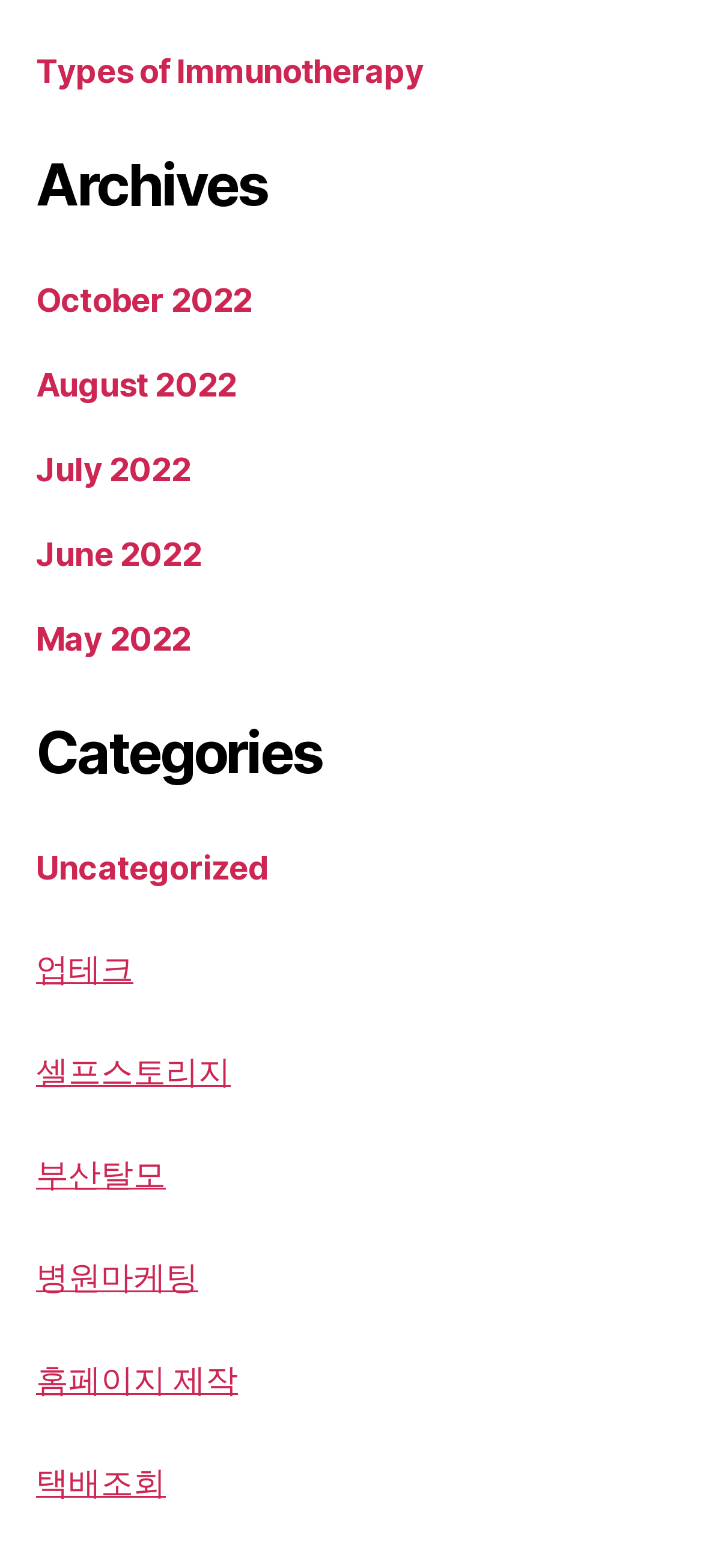What is the first category listed?
Answer the question with as much detail as possible.

I looked at the links under the 'Categories' heading and found that 'Uncategorized' is the first one listed.